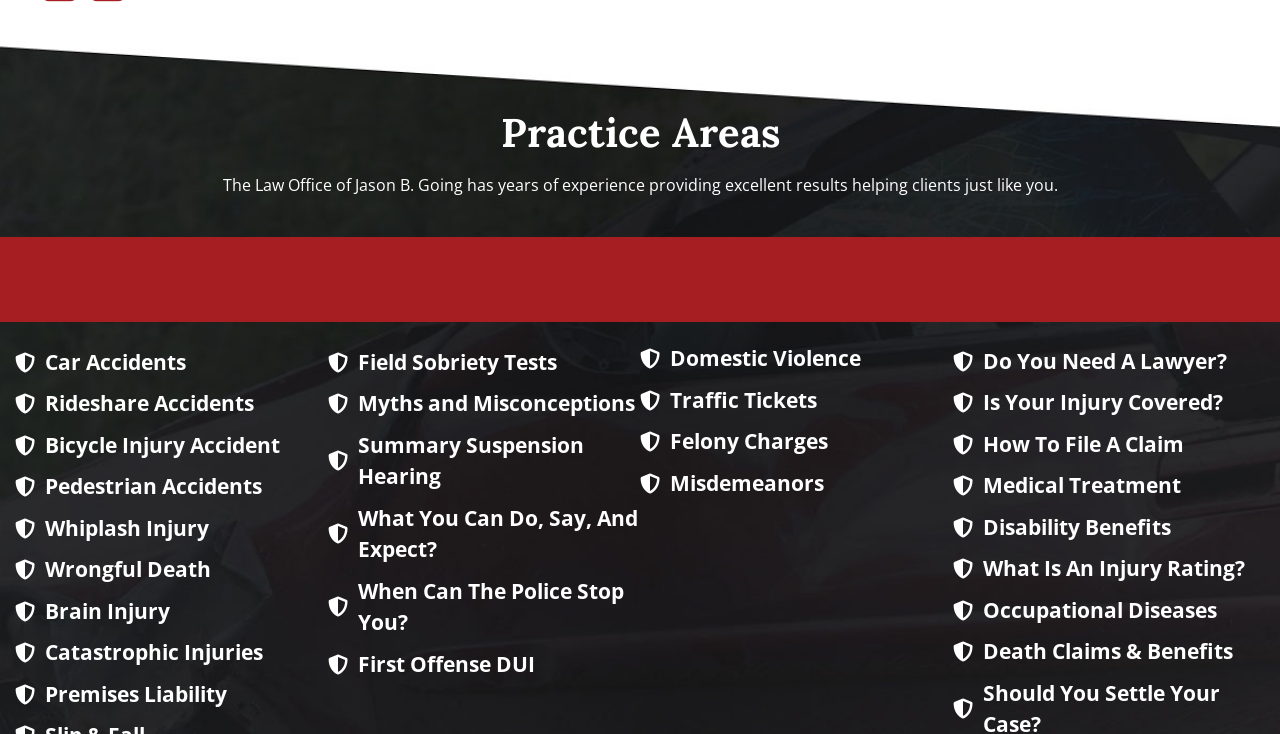Show the bounding box coordinates for the element that needs to be clicked to execute the following instruction: "Explore Do You Need A Lawyer?". Provide the coordinates in the form of four float numbers between 0 and 1, i.e., [left, top, right, bottom].

[0.744, 0.471, 0.988, 0.514]